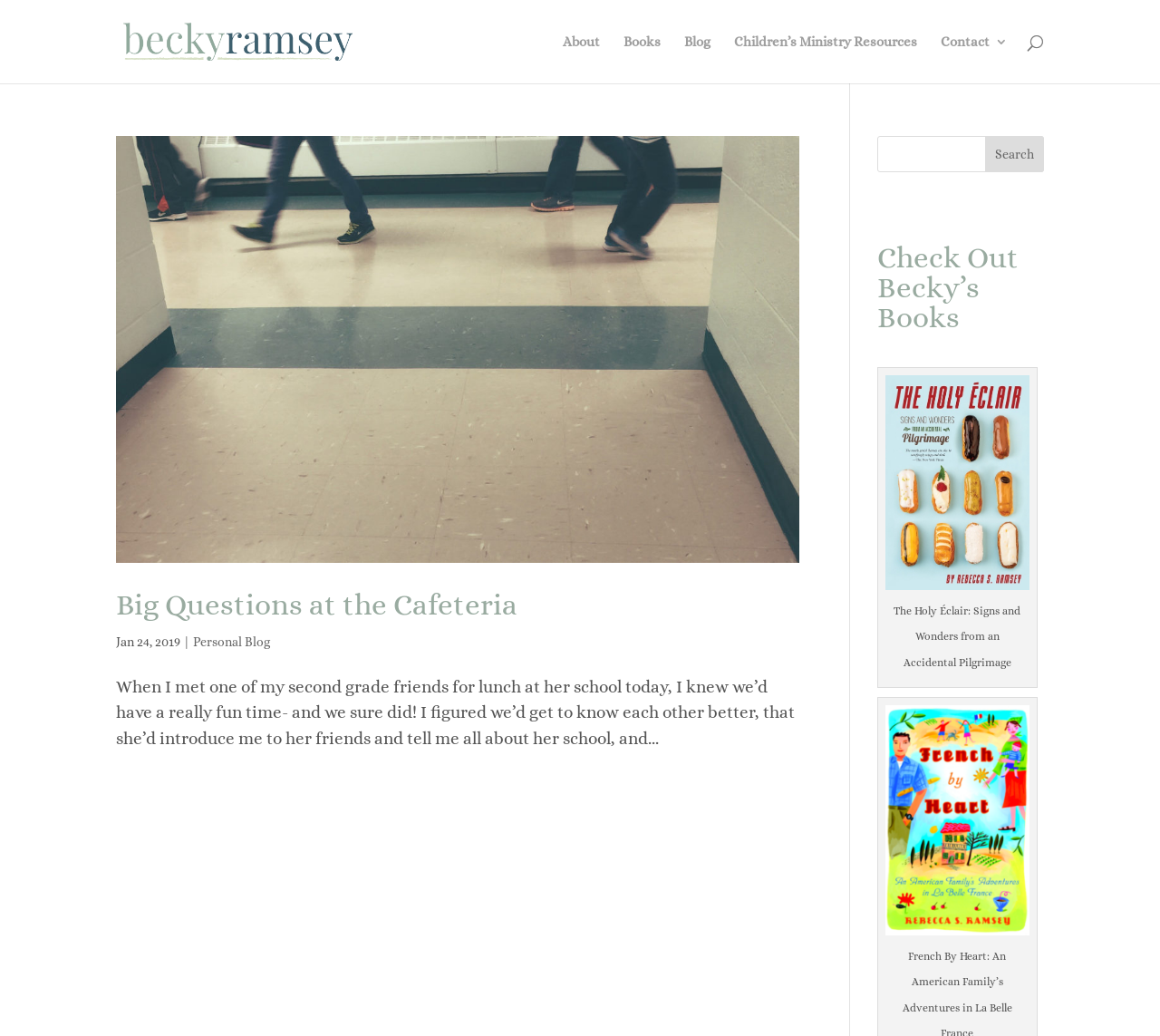Determine the bounding box coordinates for the region that must be clicked to execute the following instruction: "visit Personal Blog".

[0.166, 0.613, 0.233, 0.627]